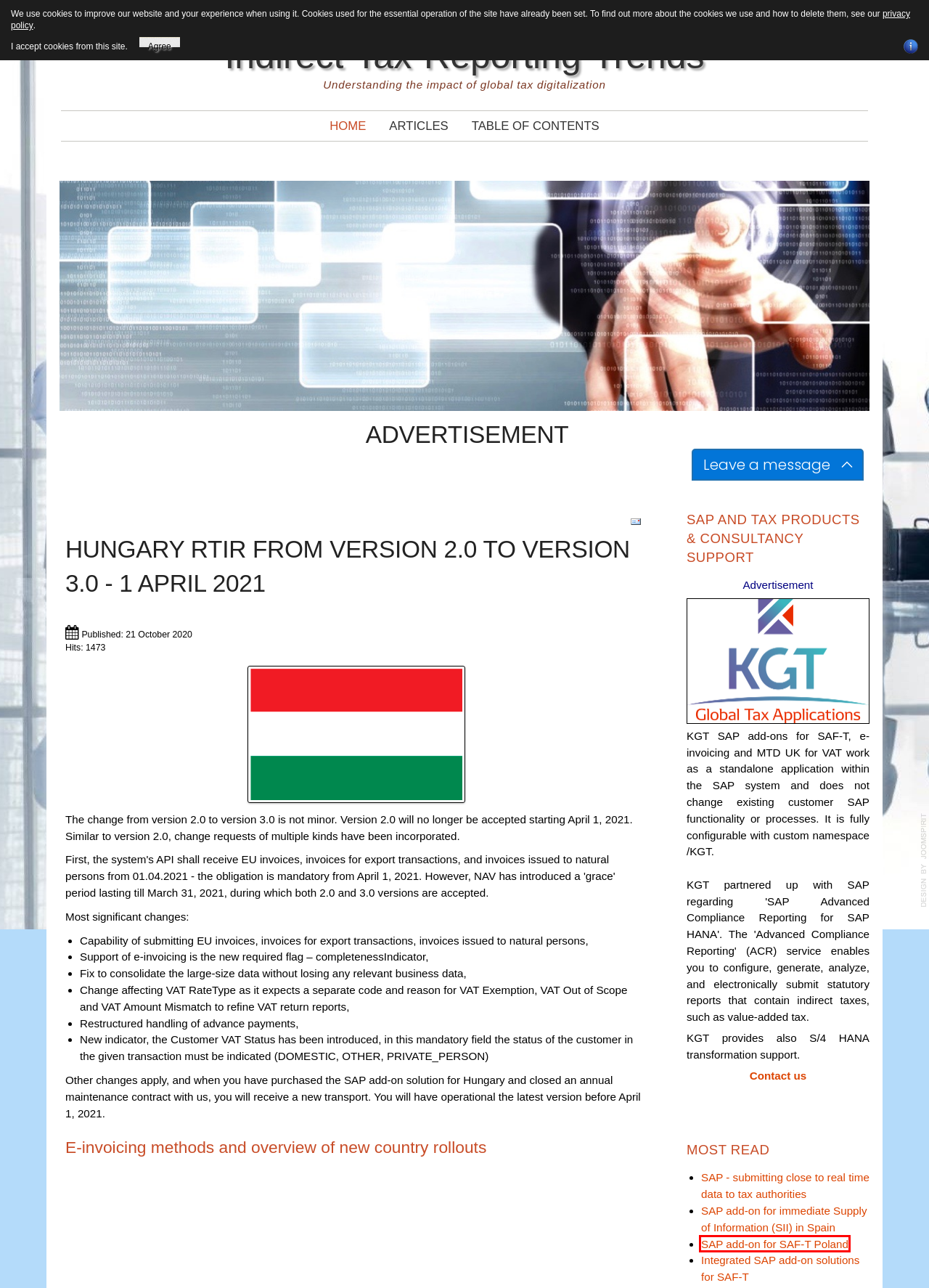Given a screenshot of a webpage with a red rectangle bounding box around a UI element, select the best matching webpage description for the new webpage that appears after clicking the highlighted element. The candidate descriptions are:
A. SAP - submitting close to real time data to tax authorities
B. KGT Applications
C. Italy: update about mandatory e-invoicing
D. Egypt & e-invoicing - KG clients are in the final UAT phase!
E. Converting the sales middleman function from Commissionaire to LRD
F. SAP add-on for immediate Supply of Information (SII) in Spain
G. SAP add-on for SAF-T Poland
H. Integrated SAP add-on solutions for SAF-T

G